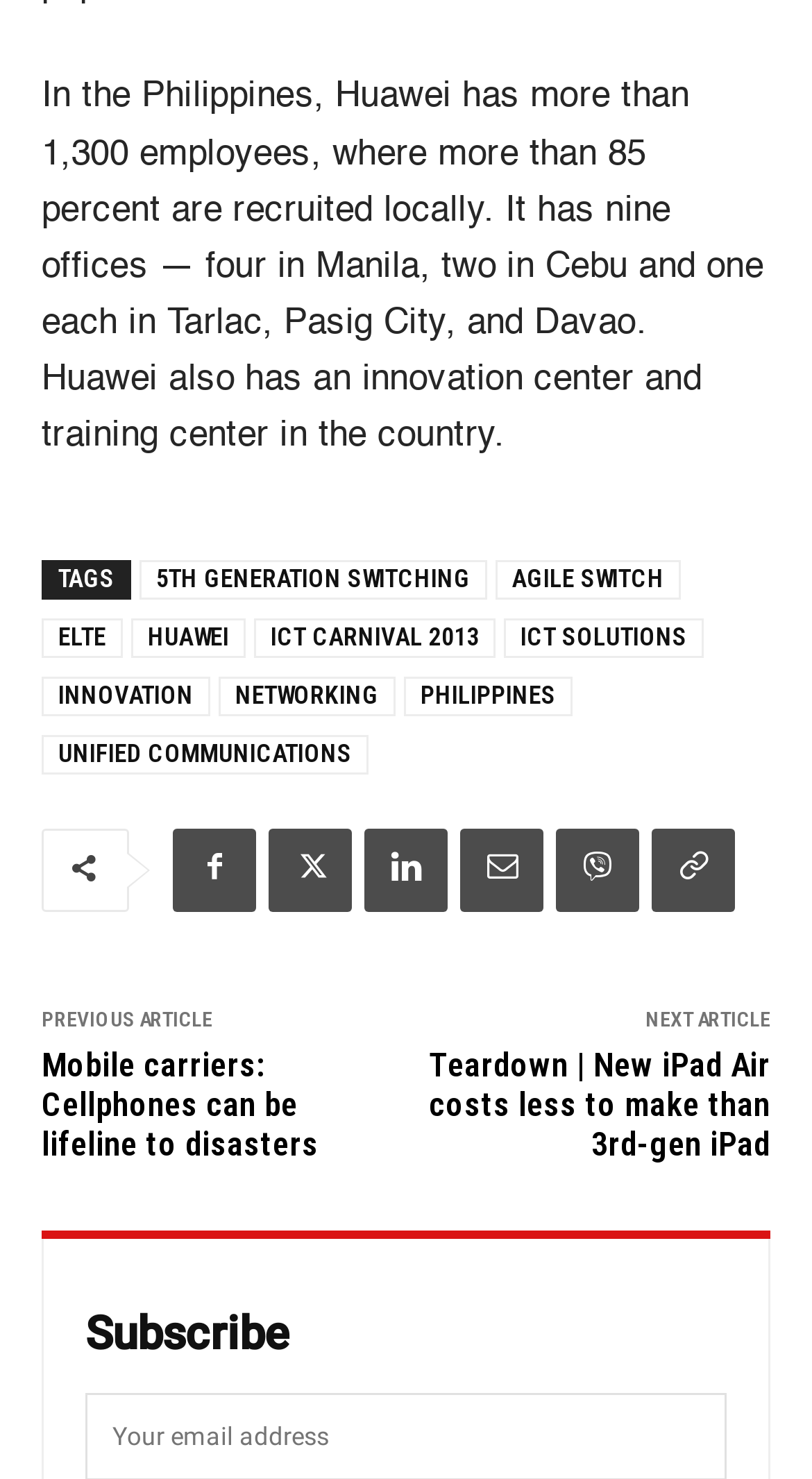Please provide the bounding box coordinates for the element that needs to be clicked to perform the instruction: "Subscribe to the newsletter". The coordinates must consist of four float numbers between 0 and 1, formatted as [left, top, right, bottom].

[0.105, 0.882, 0.895, 0.924]